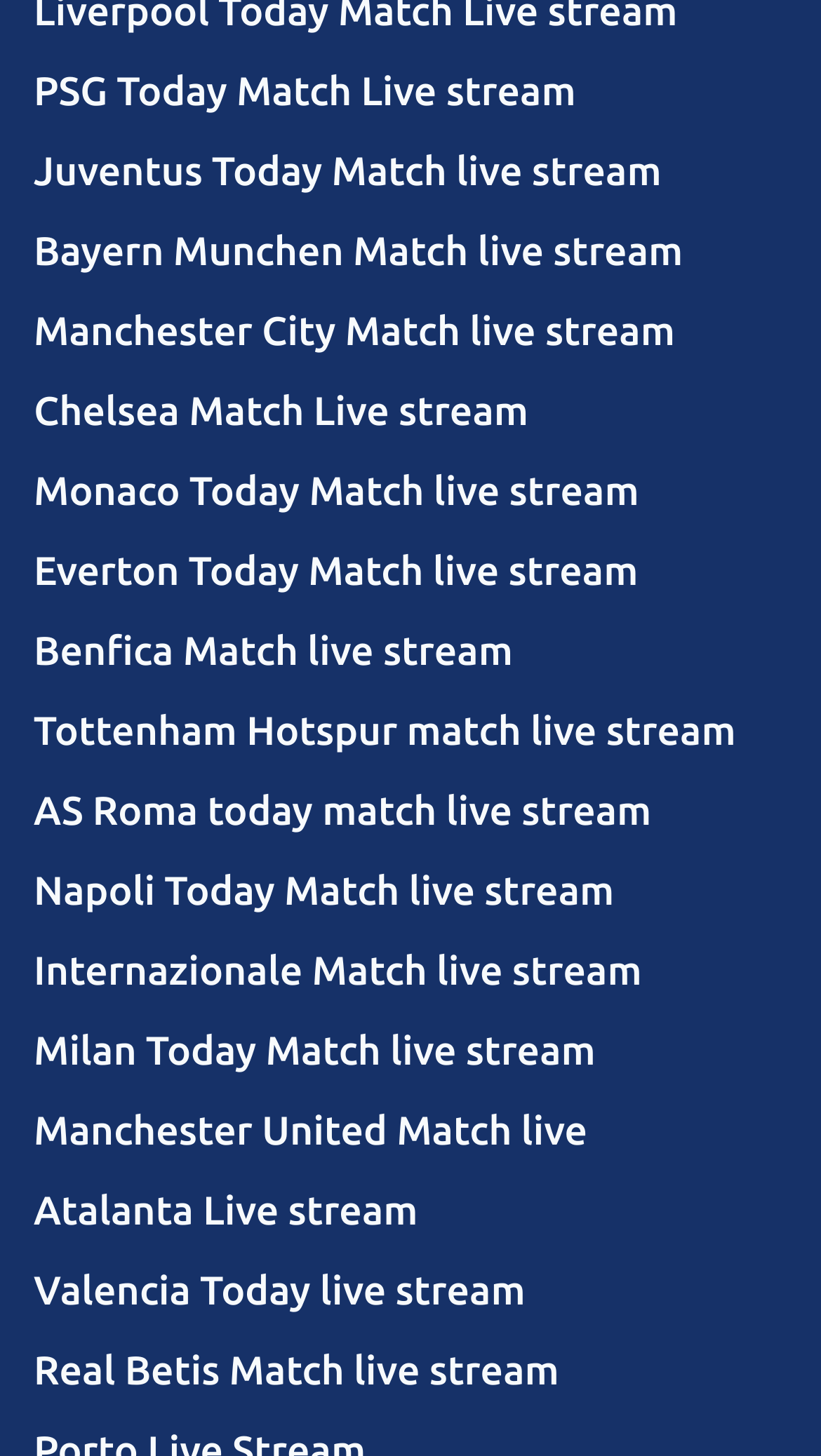Are the teams listed in any particular order?
Using the information from the image, provide a comprehensive answer to the question.

I analyzed the bounding box coordinates of the links and did not find any pattern or ordering to the teams listed. They appear to be randomly arranged.